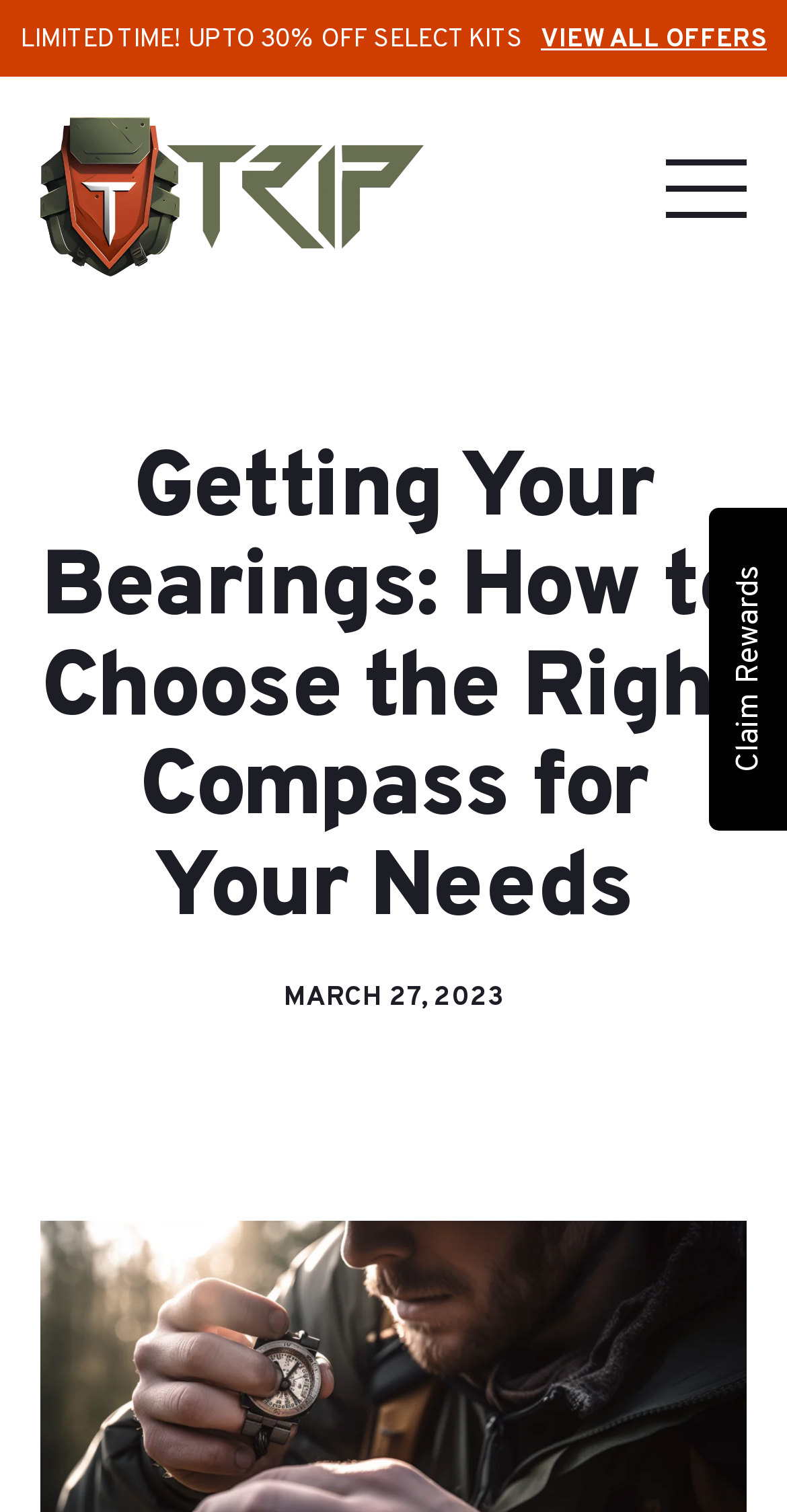Is there a call-to-action for viewing offers?
Answer the question with as much detail as possible.

I found a link element at the top of the page that says 'VIEW ALL OFFERS'. This suggests that there is a call-to-action for viewing offers.